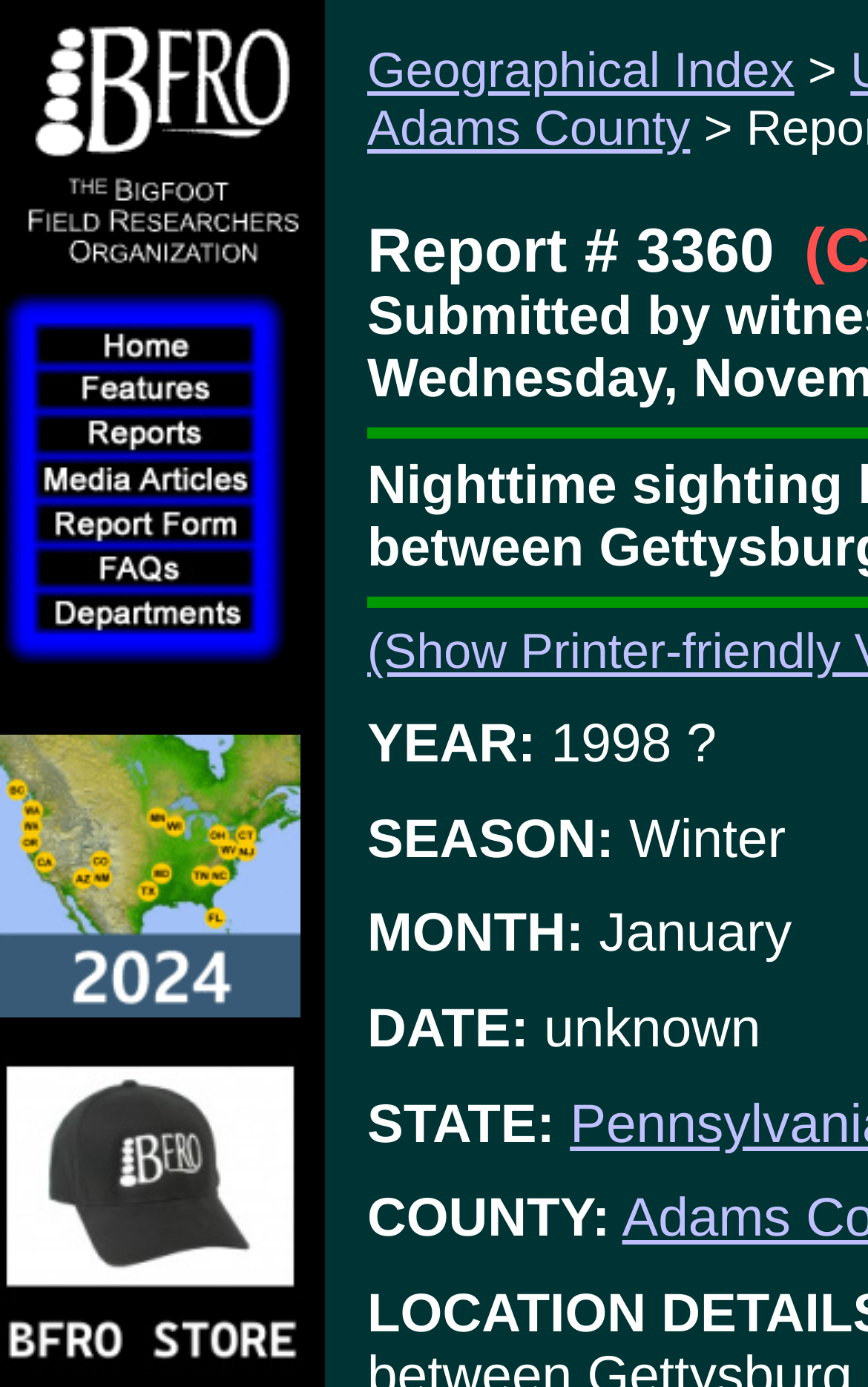Examine the screenshot and answer the question in as much detail as possible: What is the state of the reported sighting?

I found a StaticText element with the text 'STATE:' but could not find a corresponding text element with the state name, which suggests that the state of the reported sighting is unknown.